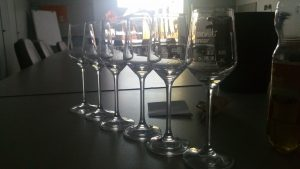Analyze the image and describe all key details you can observe.

The image captures a serene moment in a tasting room, showcasing a row of six elegant wine glasses arranged neatly on a polished table. The glasses, designed for savoring the rich flavors of wine, glimmer in the soft light flooding the room, hinting at a delightful experience ahead. Behind the glasses, a hint of a beautifully set table can be seen, likely prepared for a tasting session that promises an exploration of complex flavors. To the side, a bottle hints at the beverages that will soon be enjoyed, adding an element of anticipation to the scene. The overall atmosphere conveys a sense of elegance and enjoyment, perfectly suited for a gathering centered around the appreciation of fine wines.